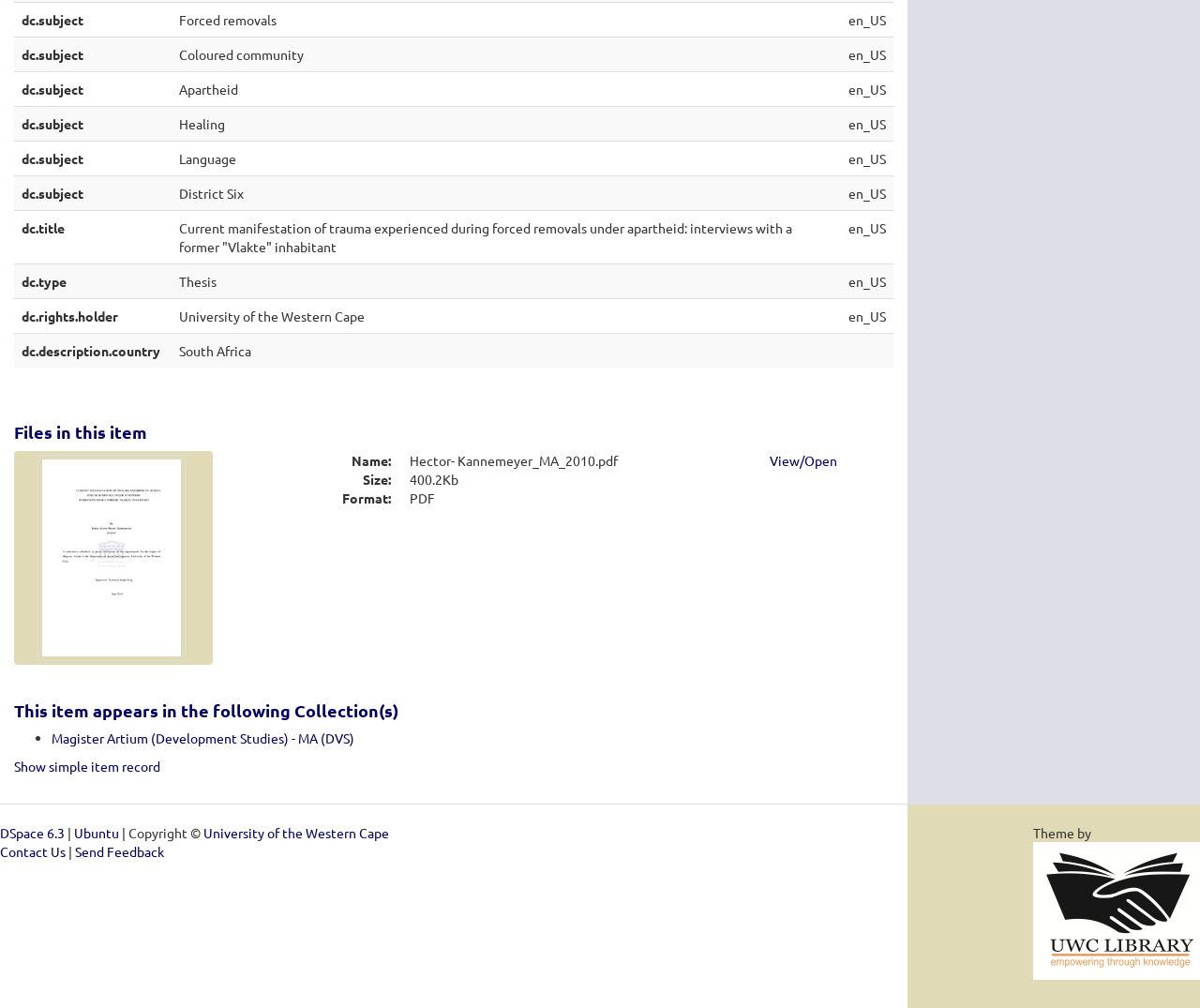Identify the bounding box coordinates of the specific part of the webpage to click to complete this instruction: "View the file".

[0.642, 0.448, 0.698, 0.465]